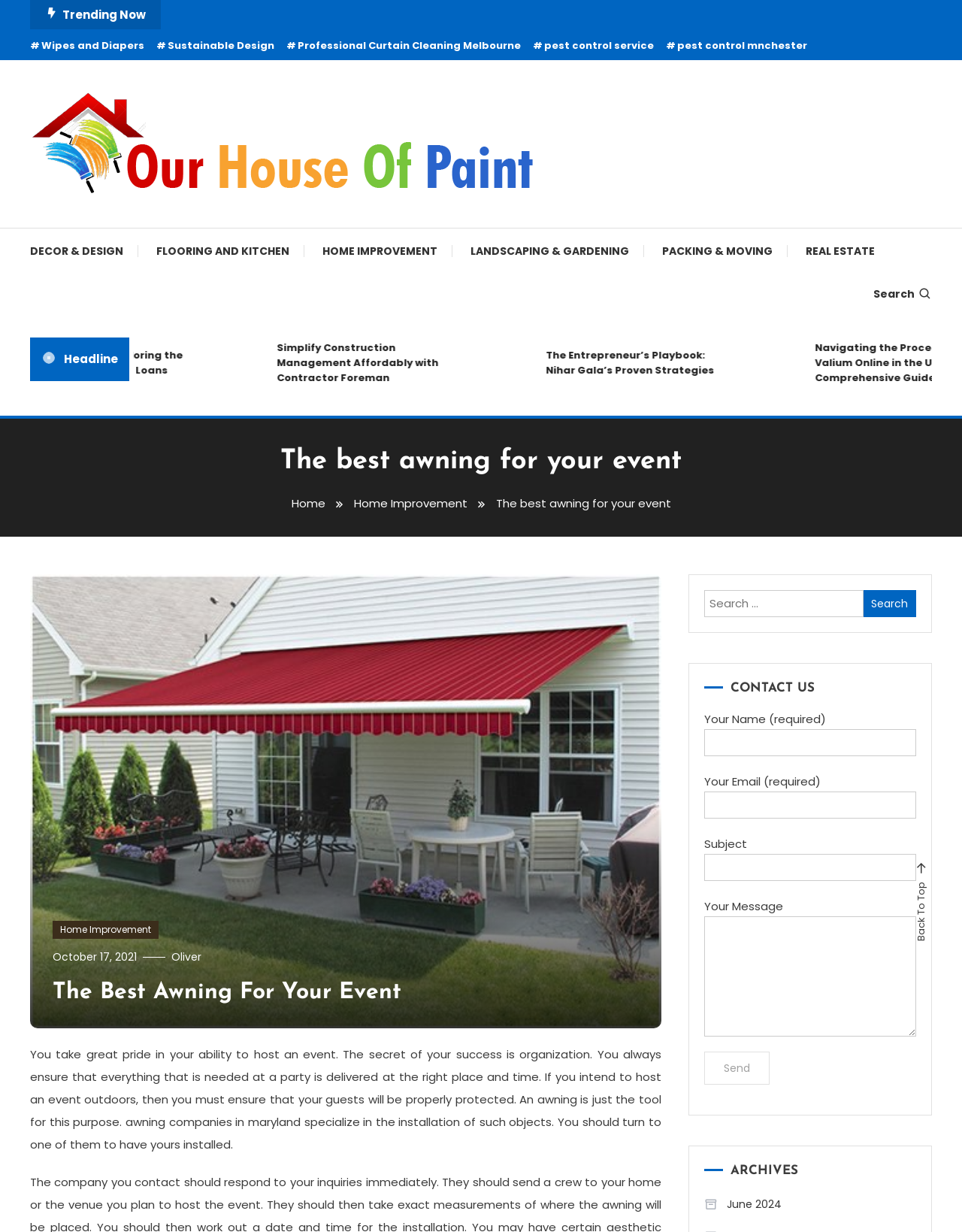Please find the bounding box for the UI component described as follows: "Search".

None